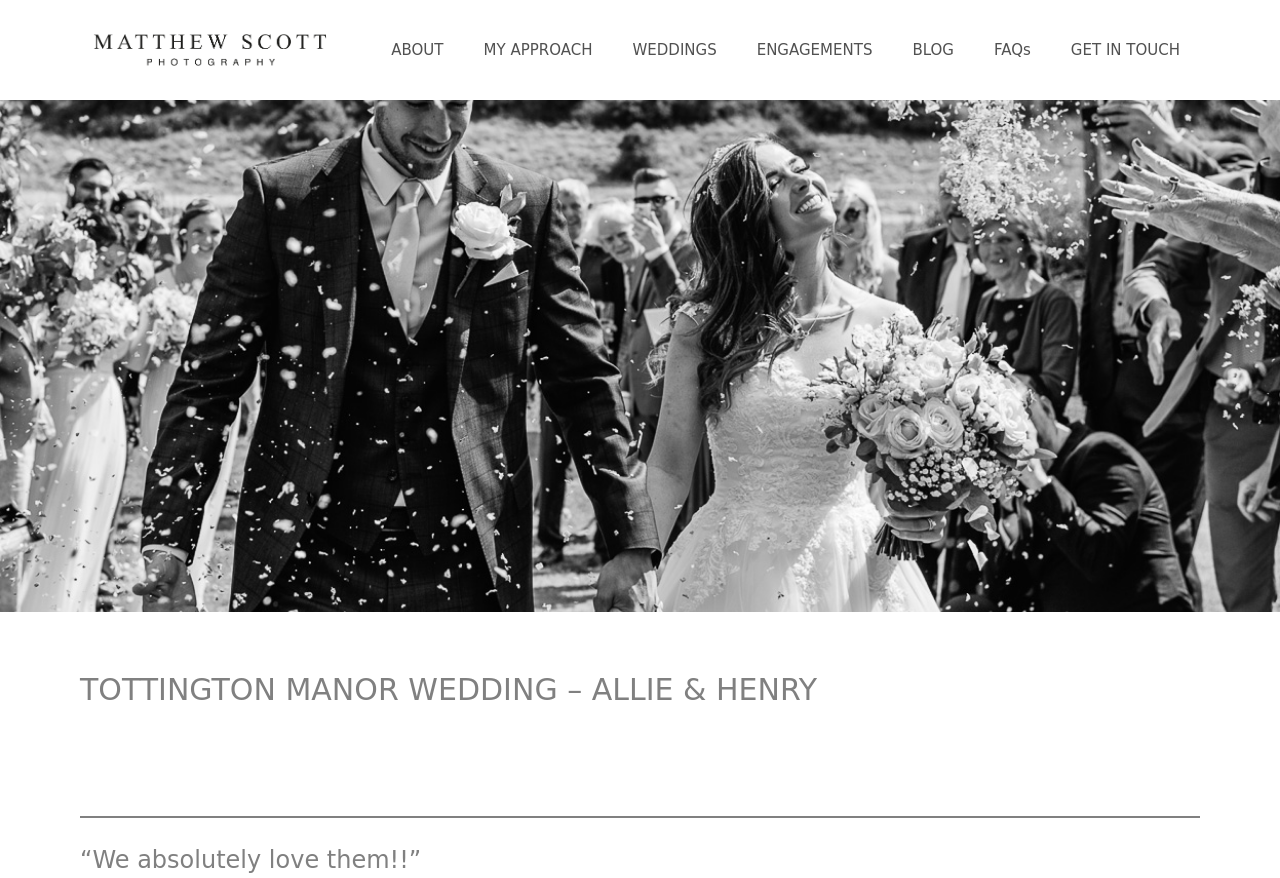Locate the bounding box coordinates of the clickable area to execute the instruction: "go to the ABOUT page". Provide the coordinates as four float numbers between 0 and 1, represented as [left, top, right, bottom].

[0.29, 0.023, 0.362, 0.091]